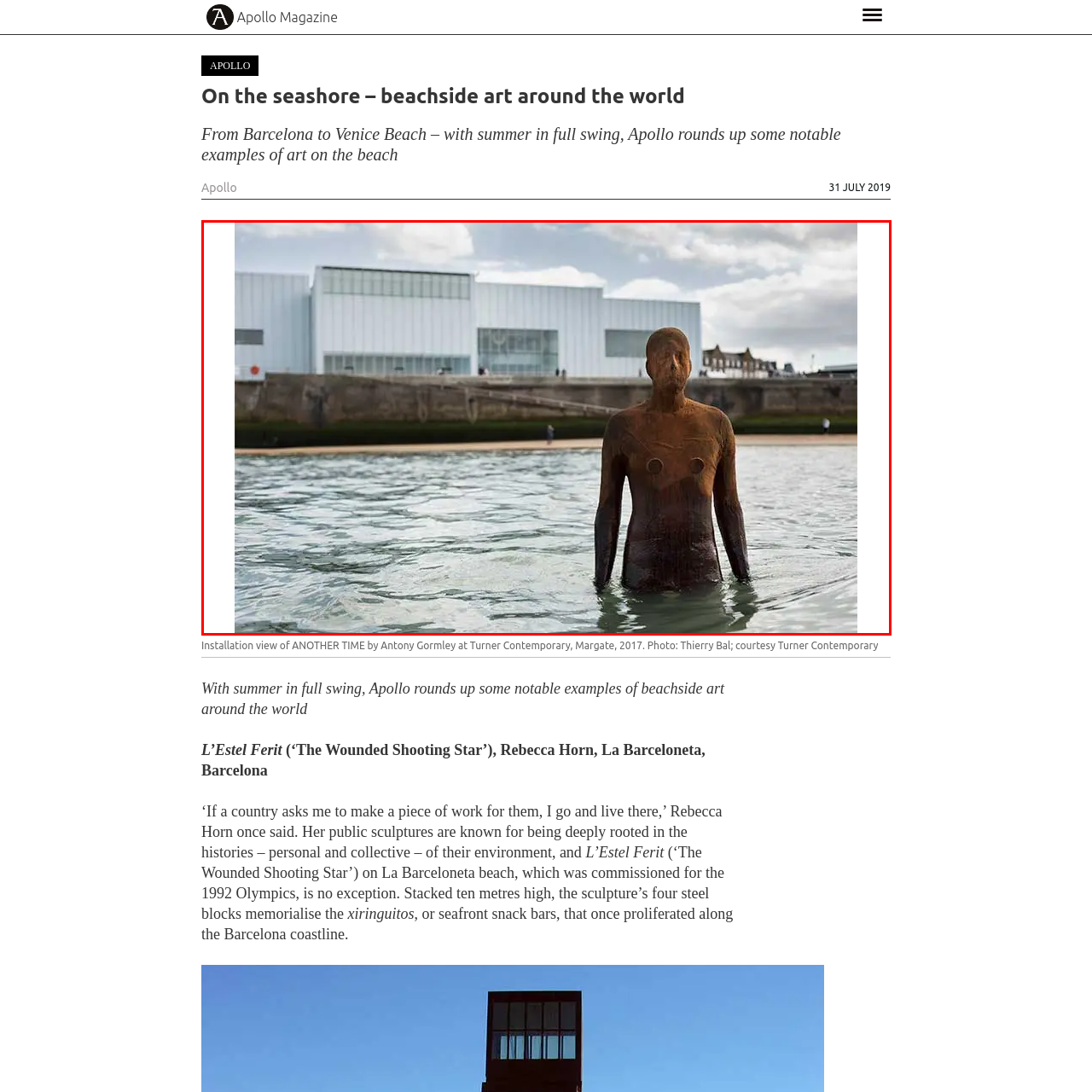Observe the image within the red-bordered area and respond to the following question in detail, making use of the visual information: What is the theme of the artwork?

The caption explains that the artwork evokes themes of solitude and connection to the natural elements, which is the primary theme of the installation 'ANOTHER TIME'.